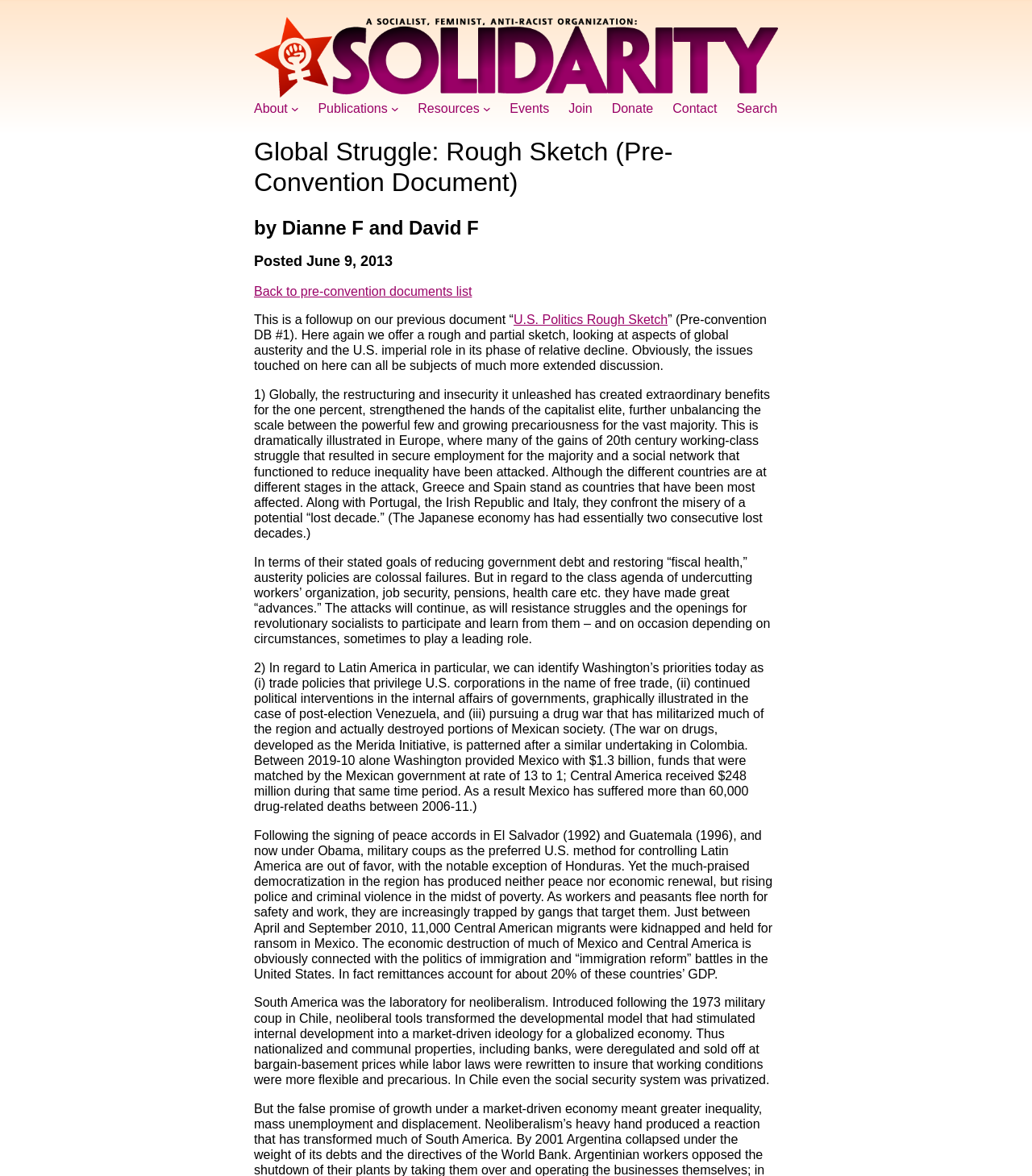What is the name of the document?
Please answer the question with a detailed response using the information from the screenshot.

The name of the document can be found in the heading element with the text 'Global Struggle: Rough Sketch (Pre-Convention Document)' which is located at the top of the webpage.